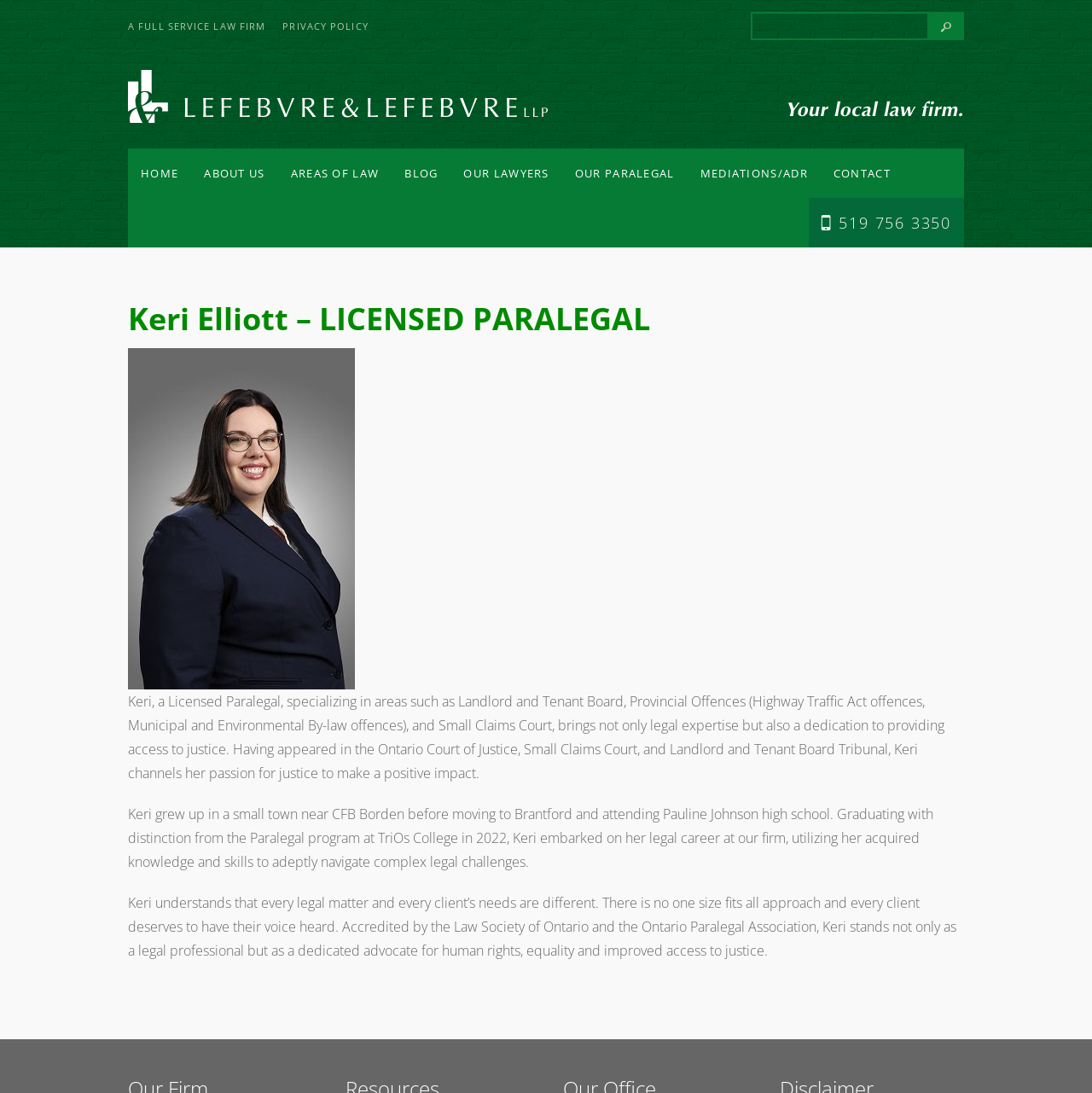Determine the bounding box coordinates of the clickable element necessary to fulfill the instruction: "Search for something". Provide the coordinates as four float numbers within the 0 to 1 range, i.e., [left, top, right, bottom].

[0.688, 0.003, 0.883, 0.048]